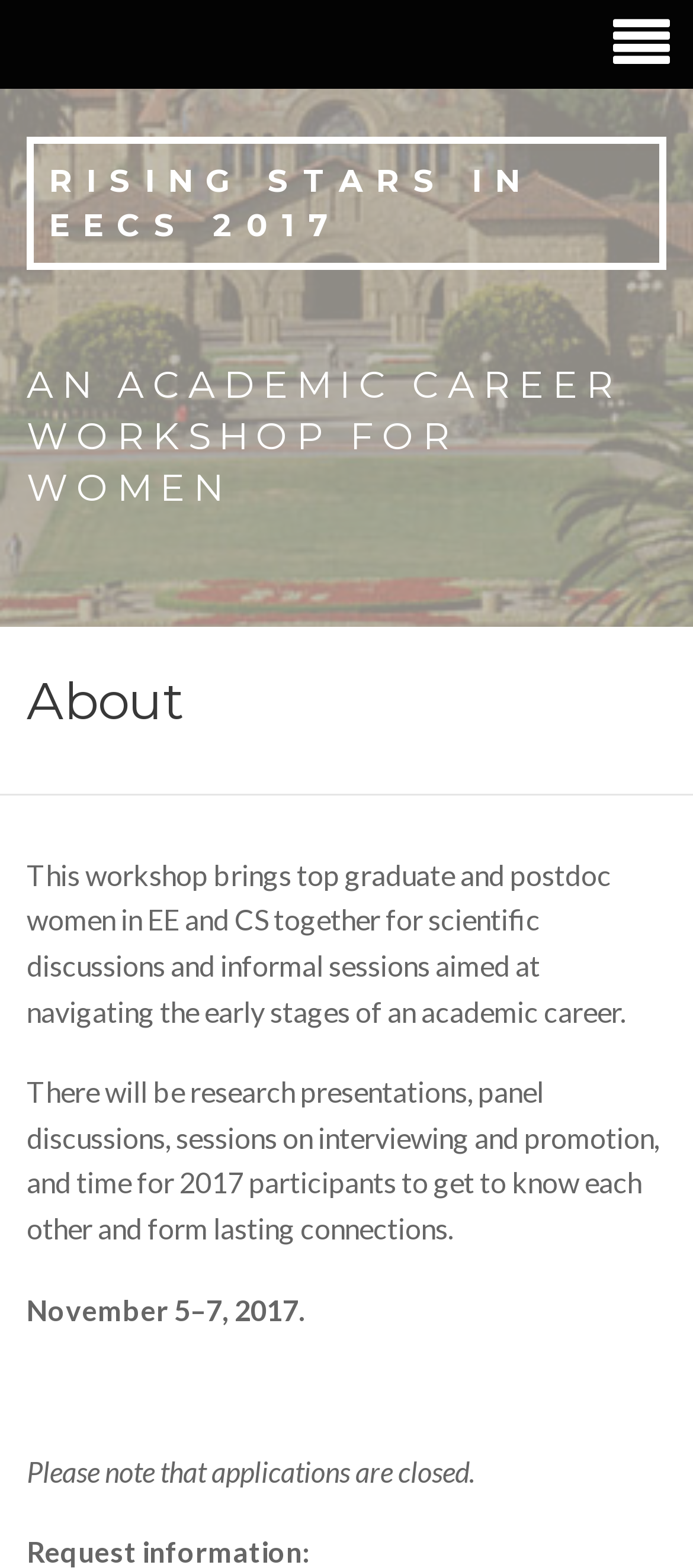Please determine the bounding box of the UI element that matches this description: Rising Stars in EECS 2017. The coordinates should be given as (top-left x, top-left y, bottom-right x, bottom-right y), with all values between 0 and 1.

[0.071, 0.103, 0.769, 0.155]